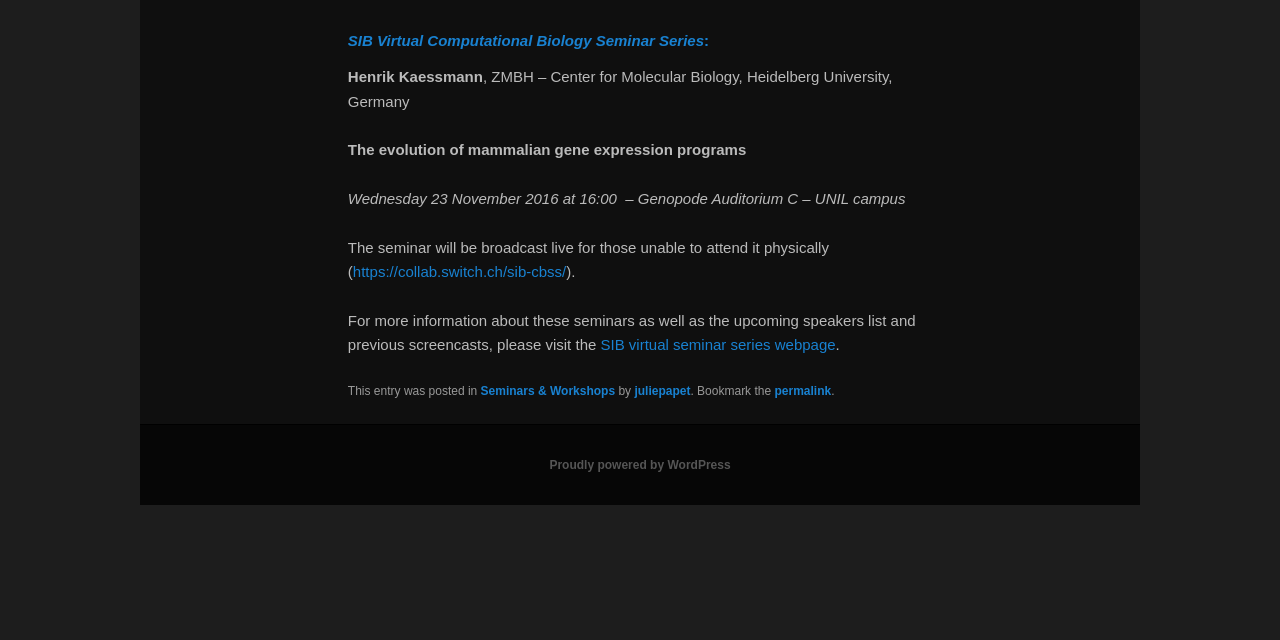From the webpage screenshot, predict the bounding box coordinates (top-left x, top-left y, bottom-right x, bottom-right y) for the UI element described here: SIB virtual seminar series webpage

[0.469, 0.525, 0.653, 0.552]